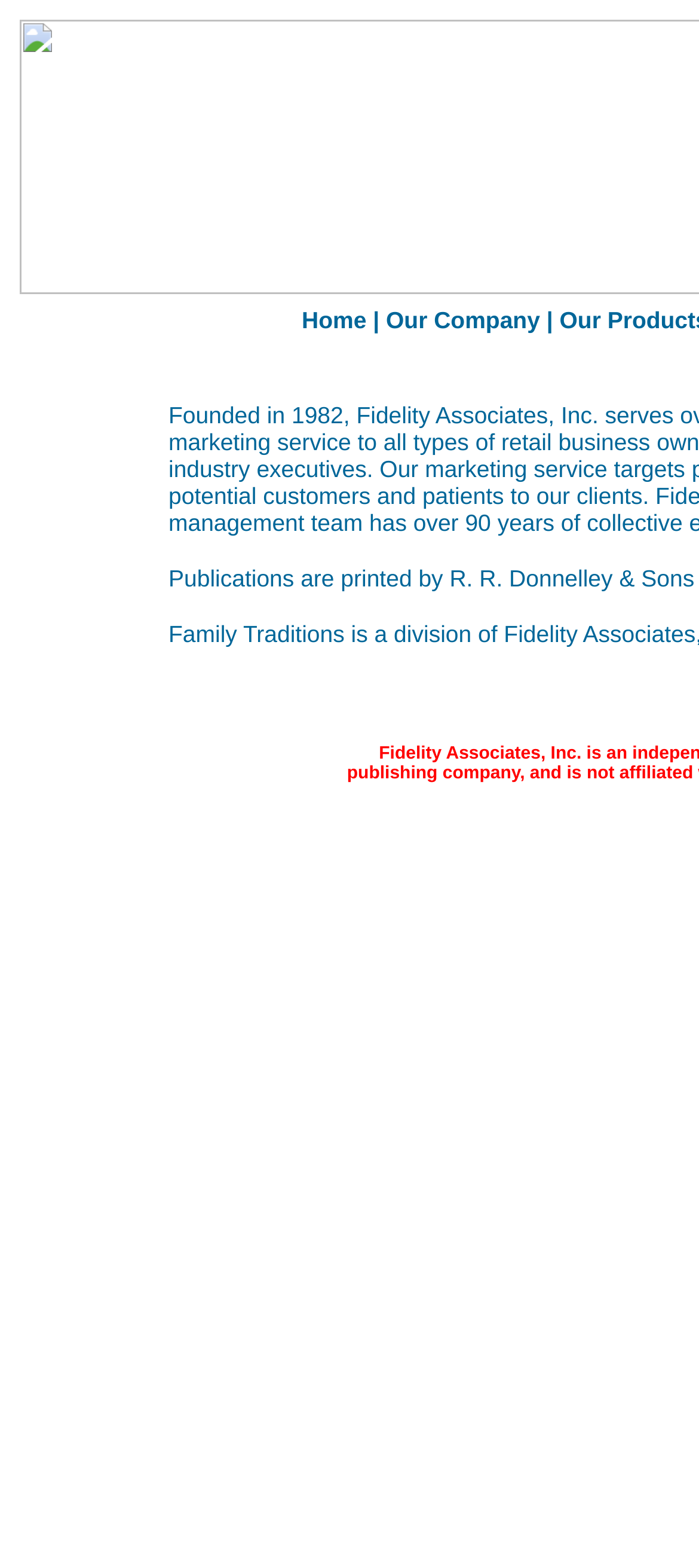Given the webpage screenshot, identify the bounding box of the UI element that matches this description: "parent_node: Email * aria-describedby="email-notes" name="email"".

None